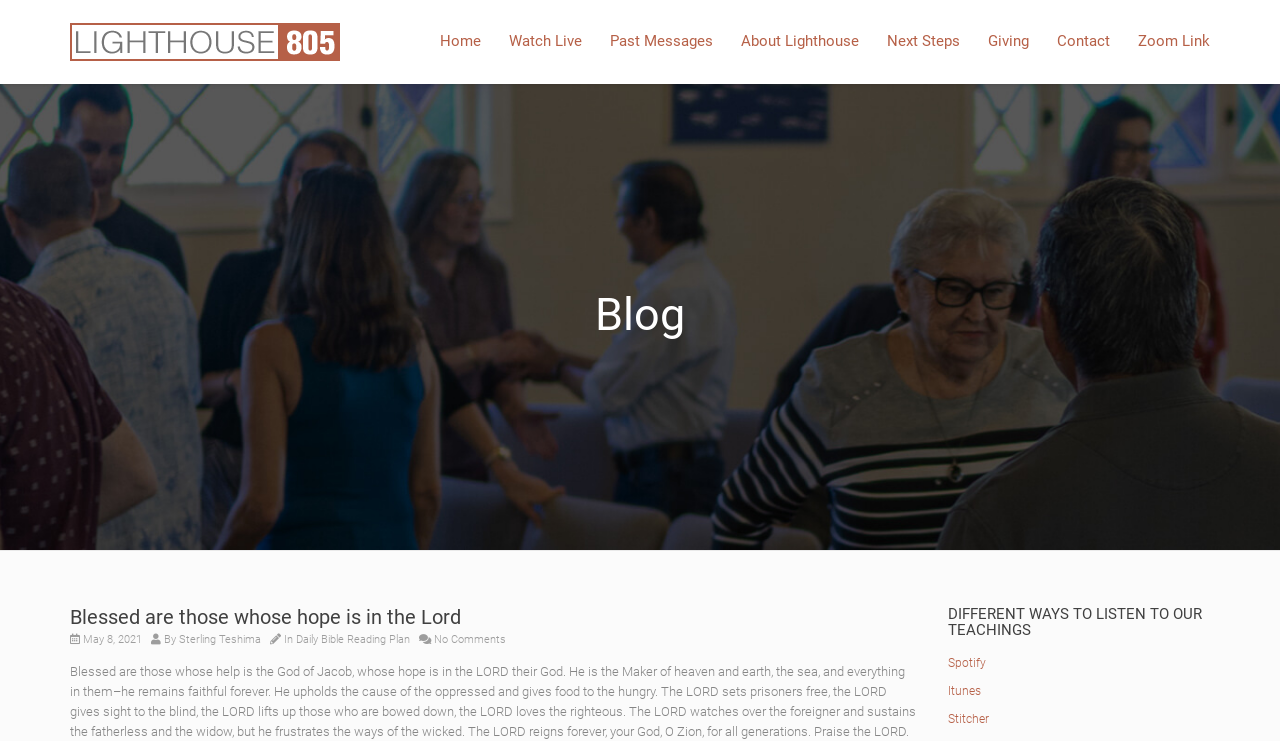Highlight the bounding box coordinates of the element you need to click to perform the following instruction: "Click on the Home link."

[0.333, 0.0, 0.387, 0.112]